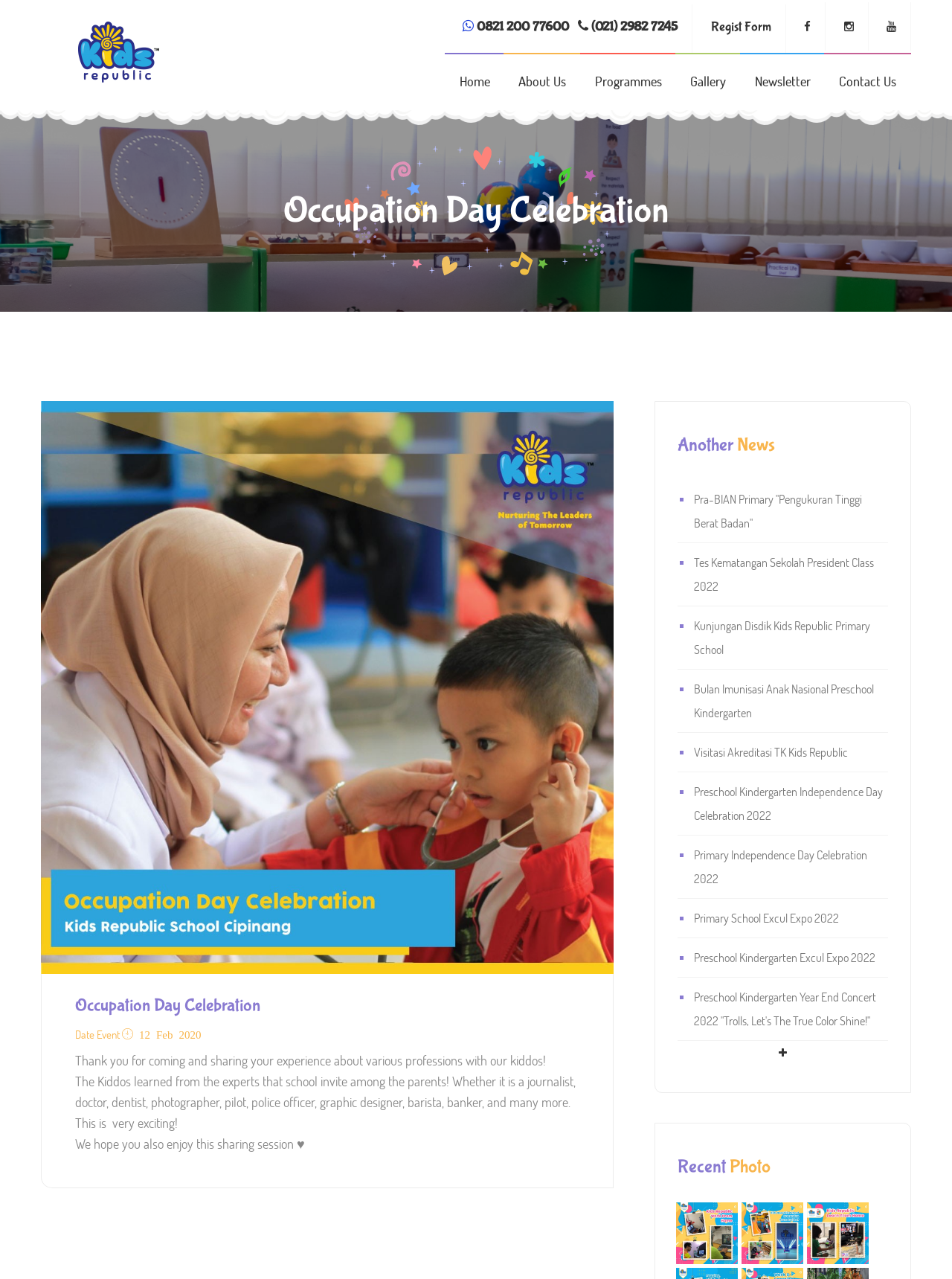Can you determine the bounding box coordinates of the area that needs to be clicked to fulfill the following instruction: "View Occupation Day Celebration"?

[0.079, 0.778, 0.273, 0.794]